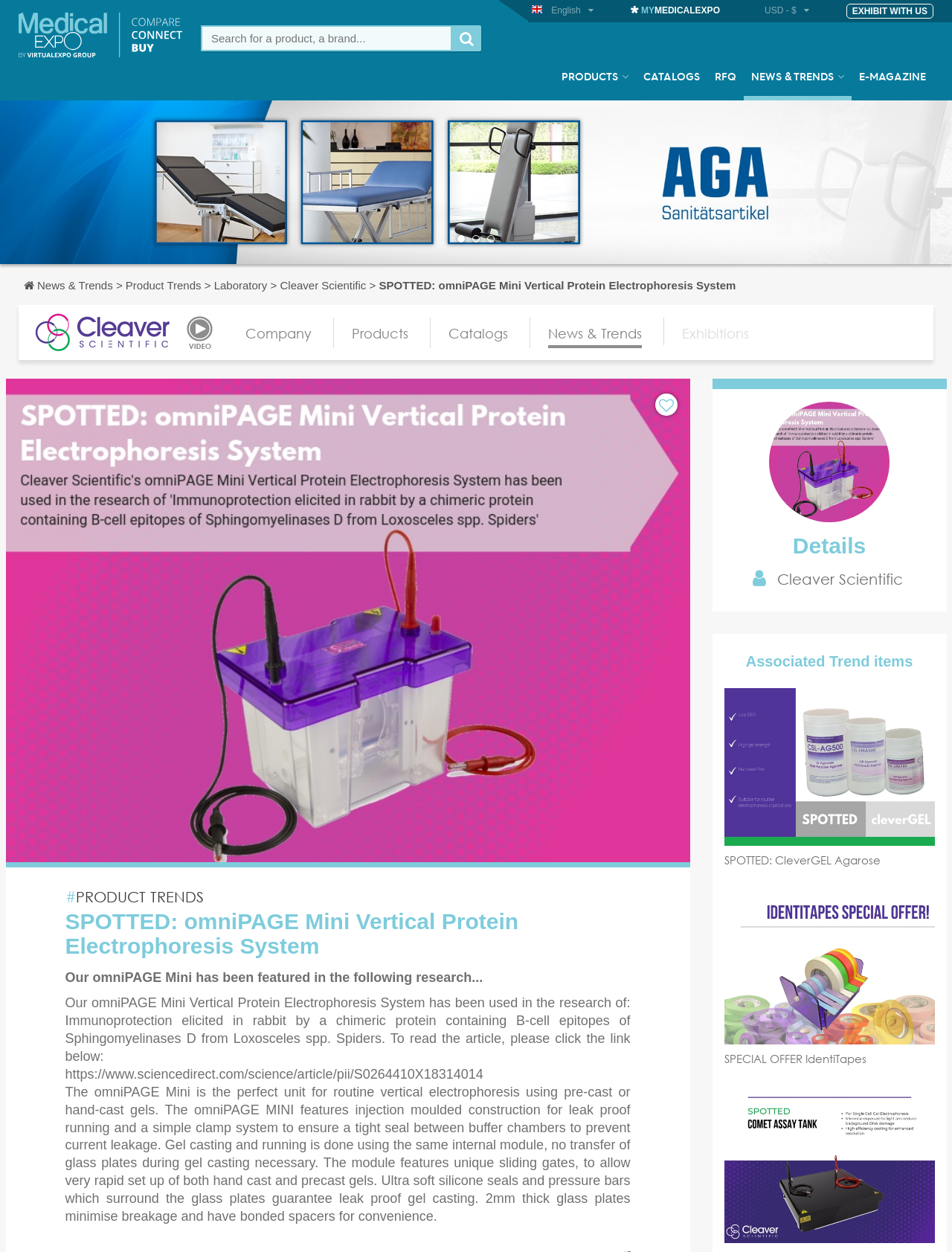What is the name of the company?
Kindly offer a detailed explanation using the data available in the image.

The company name can be found in the top left corner of the webpage, where the logo is located. It is also mentioned in the text 'Cleaver Scientific - 41 Somers Rd, Rugby CV22 7DH, UK'.